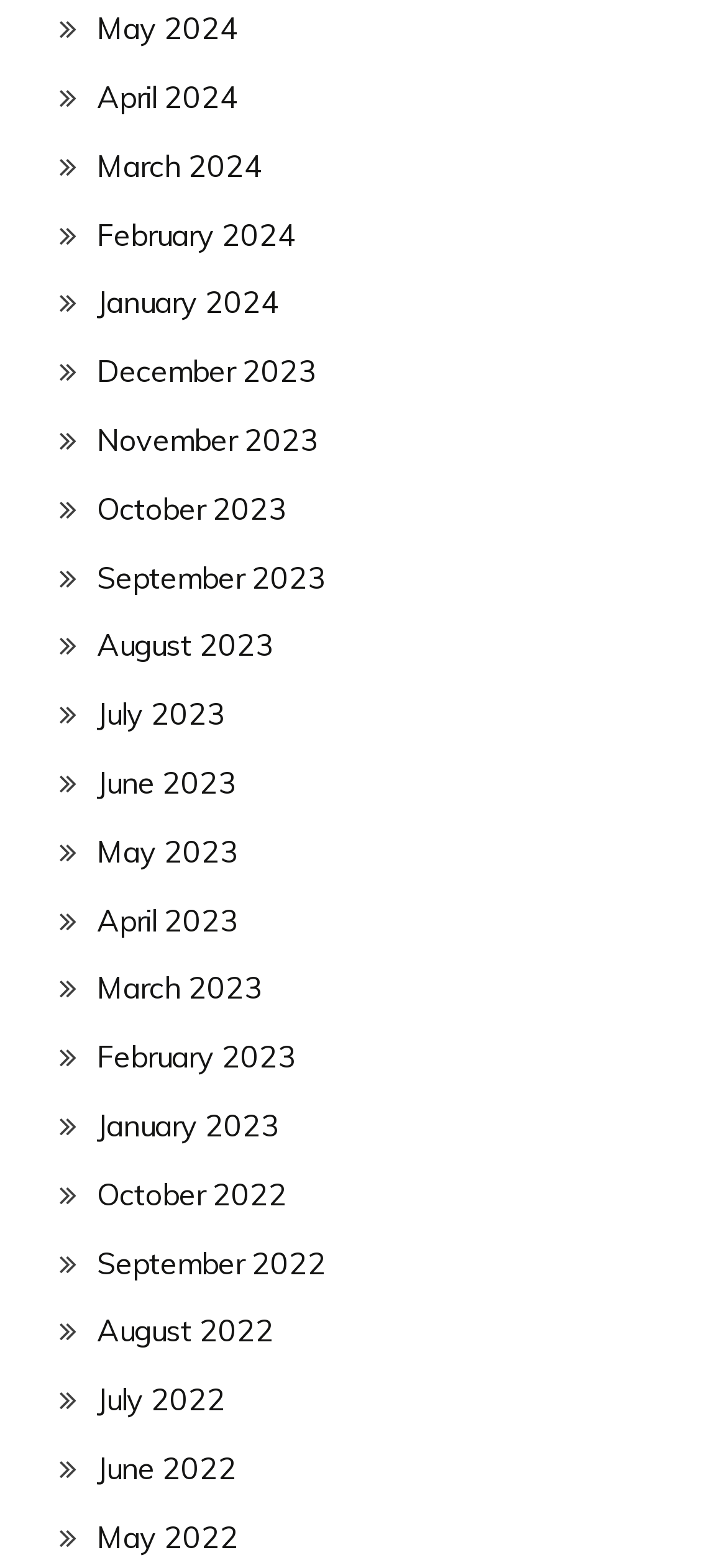What is the earliest month listed?
Please give a detailed answer to the question using the information shown in the image.

By examining the list of links, I found that the bottommost link is 'October 2022', which suggests that it is the earliest month listed.